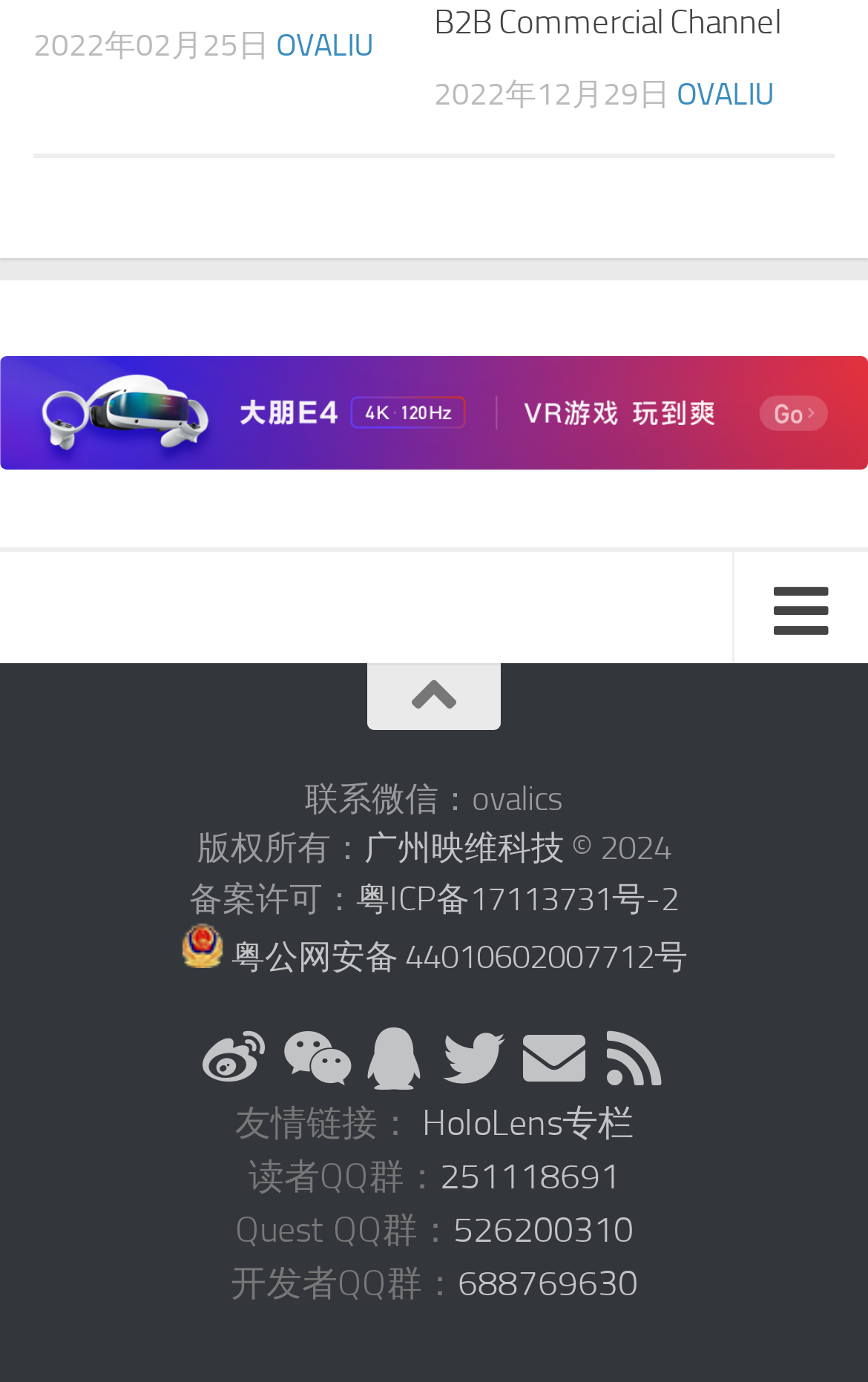Locate and provide the bounding box coordinates for the HTML element that matches this description: "Celebrating Earth Day »".

None